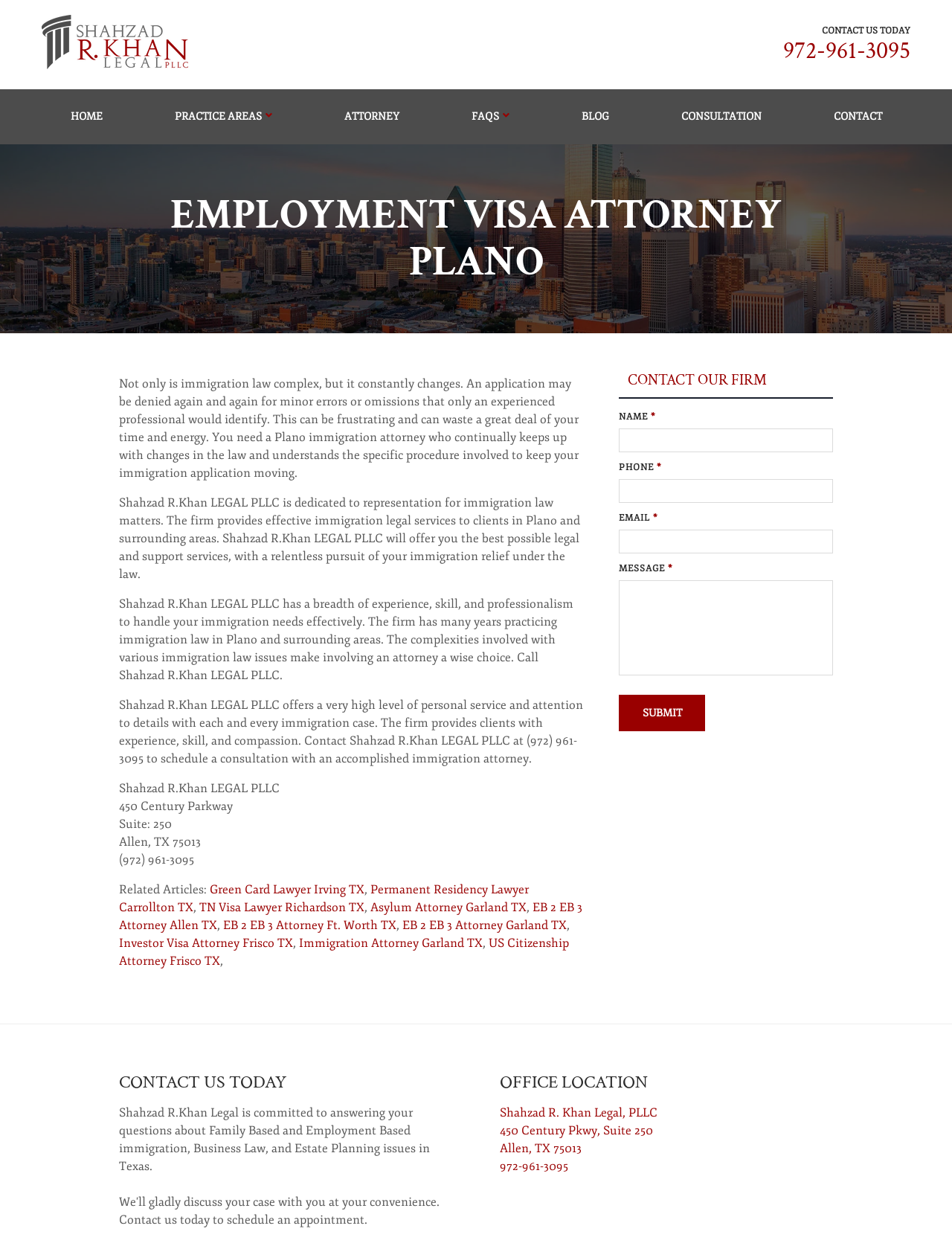Identify and provide the main heading of the webpage.

EMPLOYMENT VISA ATTORNEY PLANO